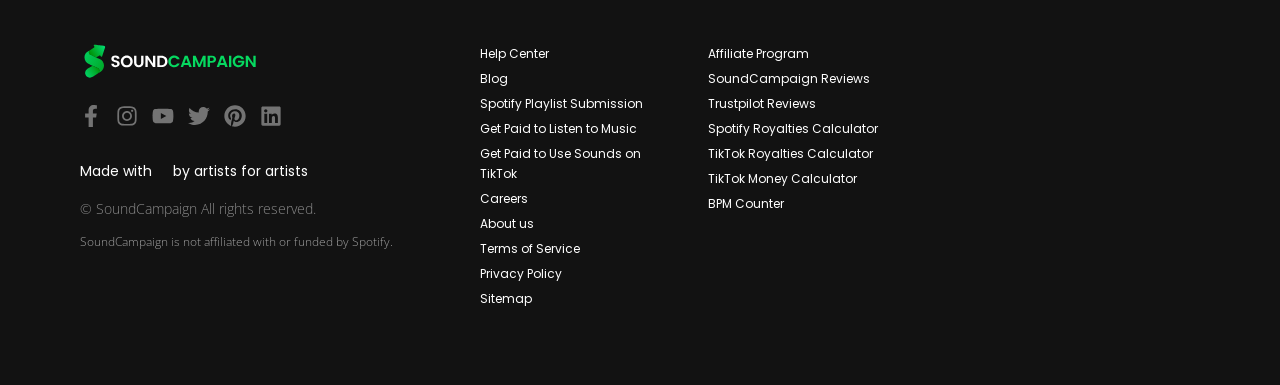Please mark the bounding box coordinates of the area that should be clicked to carry out the instruction: "Check TikTok Royalties Calculator".

[0.537, 0.368, 0.934, 0.43]